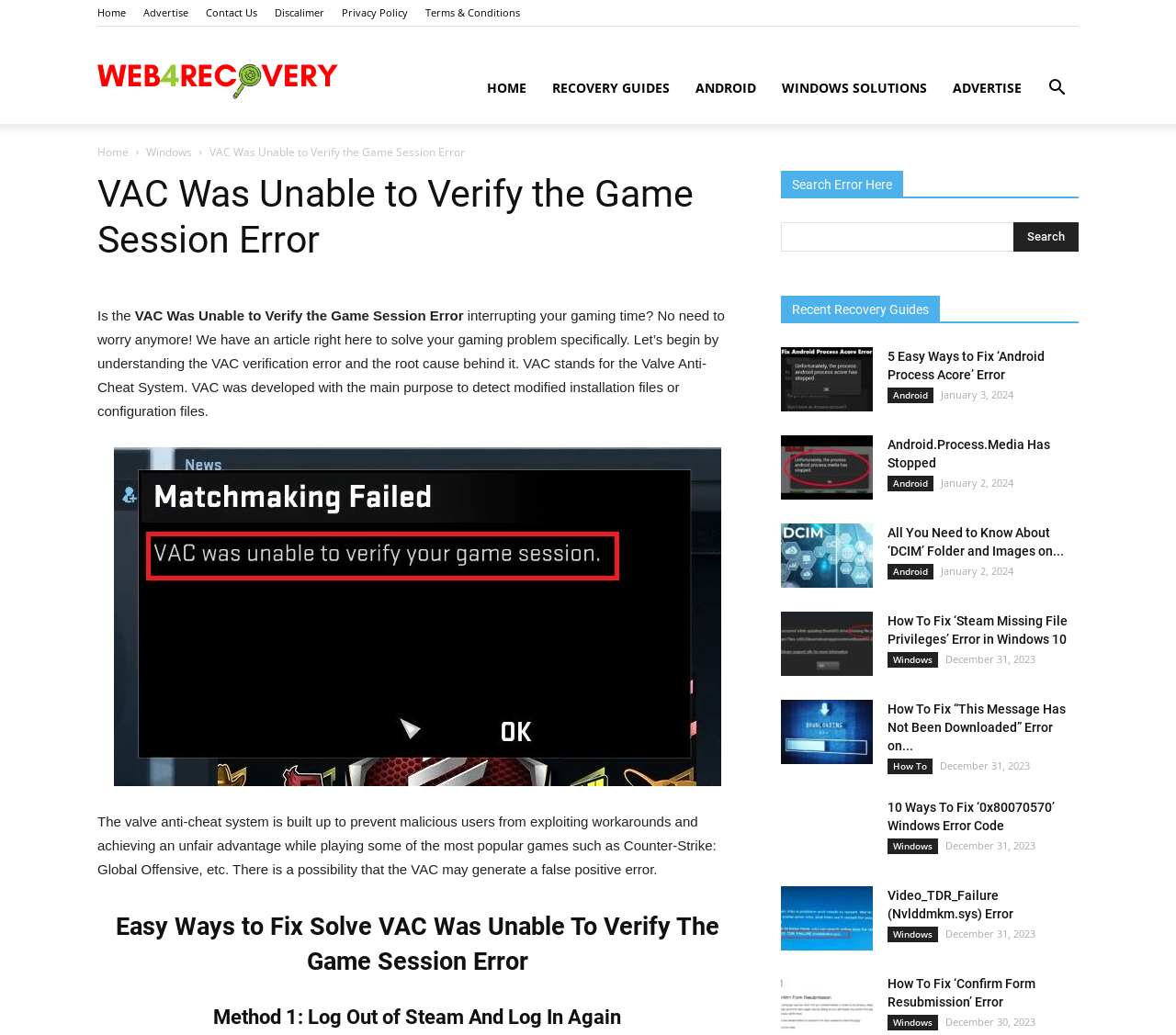Identify the bounding box coordinates for the element you need to click to achieve the following task: "Read the article about fixing VAC Was Unable to Verify the Game Session Error". The coordinates must be four float values ranging from 0 to 1, formatted as [left, top, right, bottom].

[0.178, 0.139, 0.395, 0.154]